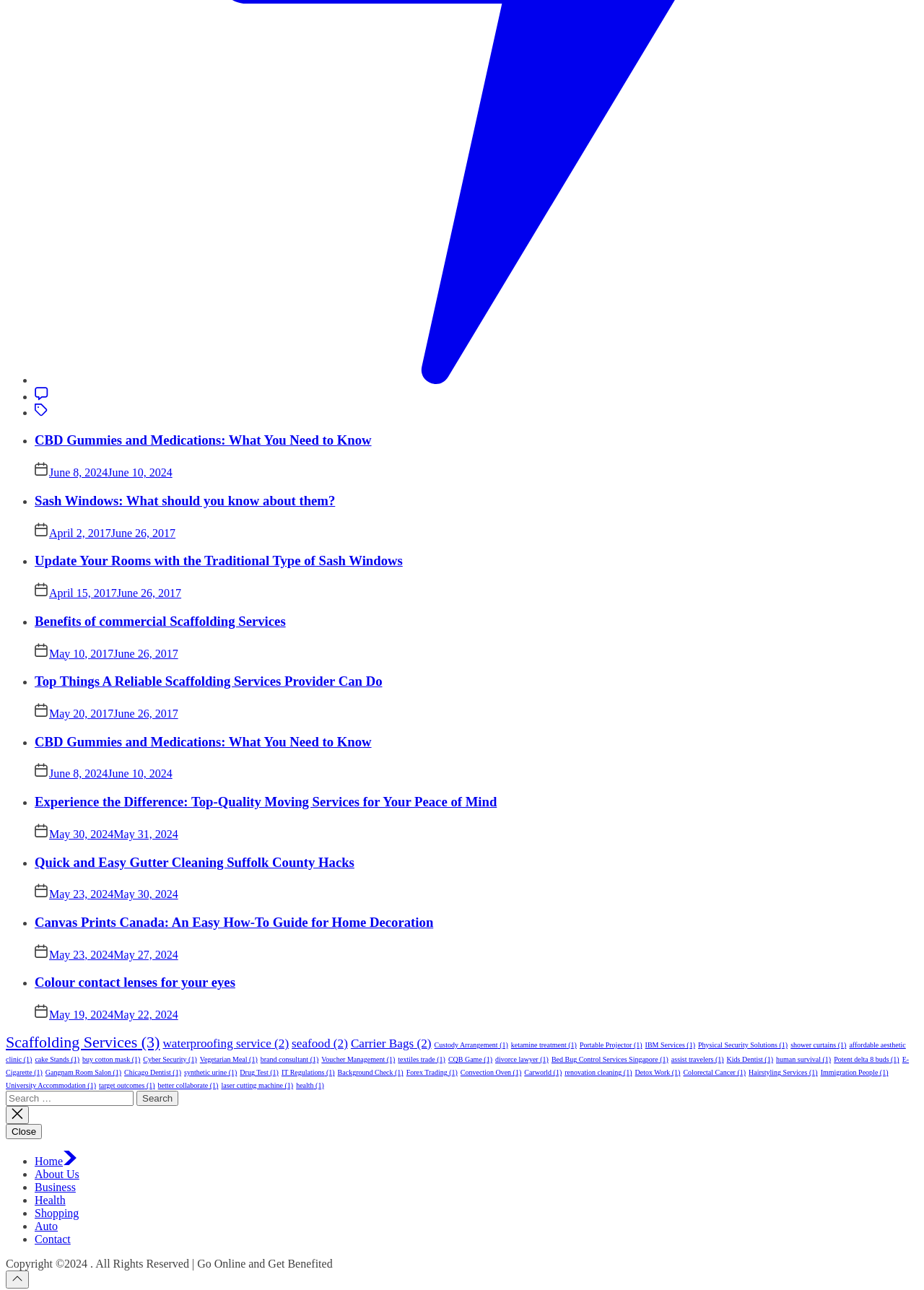Please identify the bounding box coordinates of the region to click in order to complete the given instruction: "explore the article about Experience the Difference: Top-Quality Moving Services for Your Peace of Mind". The coordinates should be four float numbers between 0 and 1, i.e., [left, top, right, bottom].

[0.038, 0.616, 0.994, 0.652]